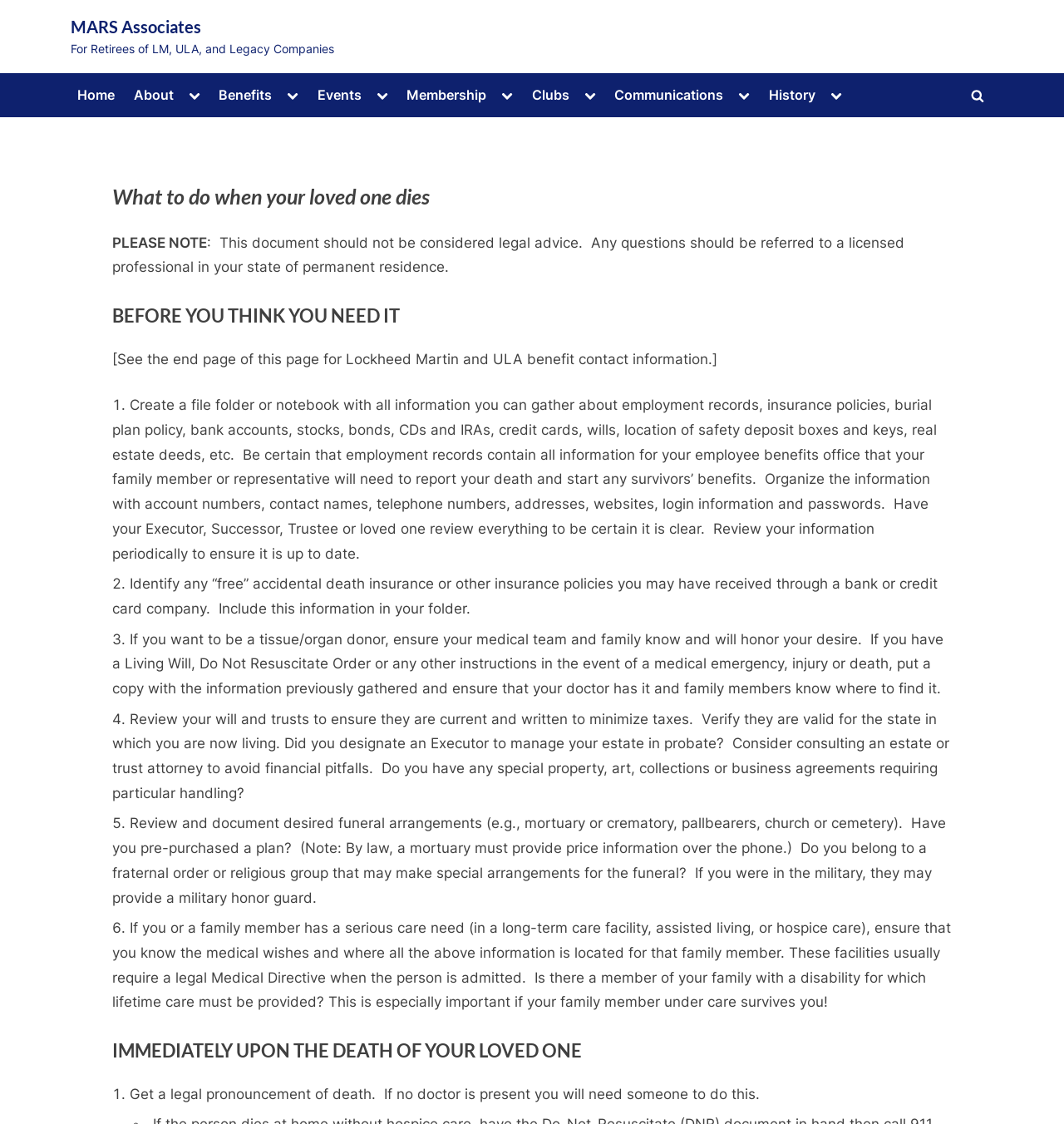What should be done with a Living Will or Do Not Resuscitate Order?
Answer the question with just one word or phrase using the image.

Put a copy with gathered information